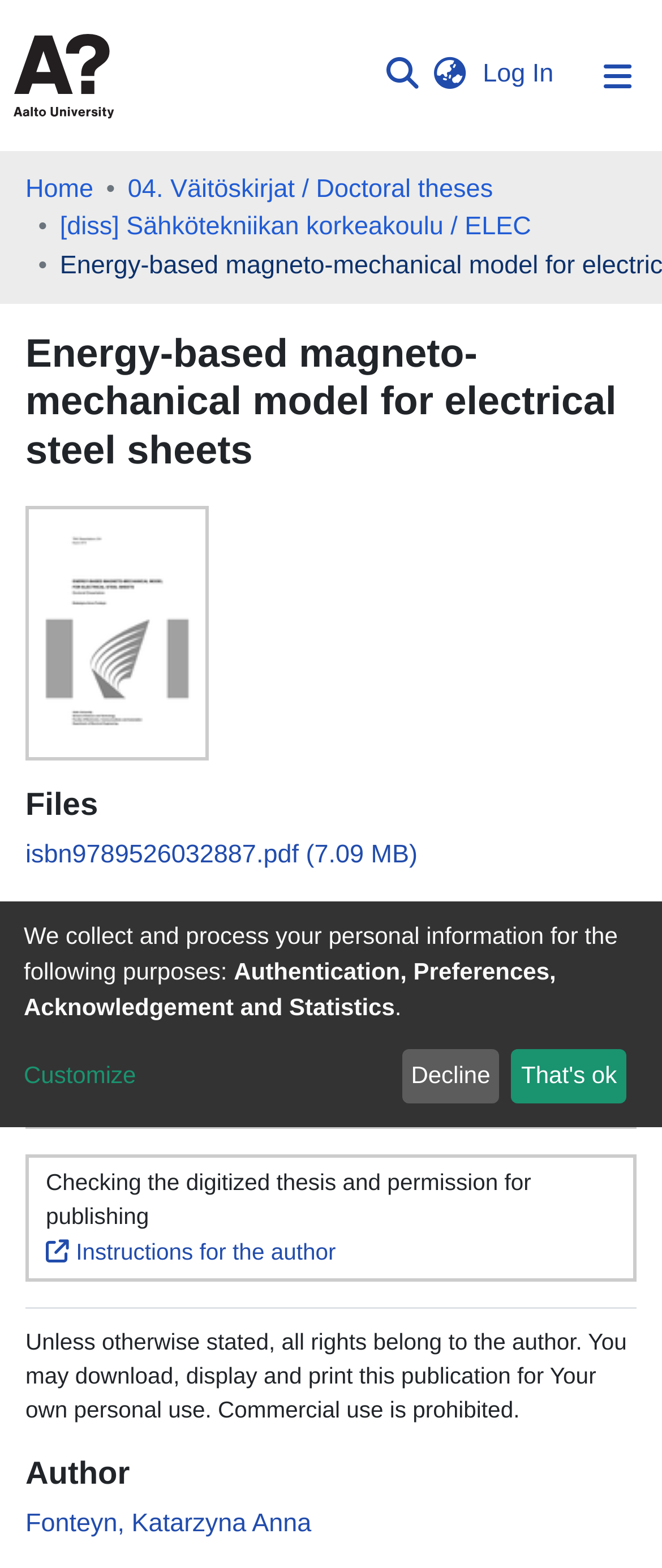Find the bounding box coordinates for the area that must be clicked to perform this action: "View the thesis by Fonteyn, Katarzyna Anna".

[0.038, 0.962, 0.47, 0.98]